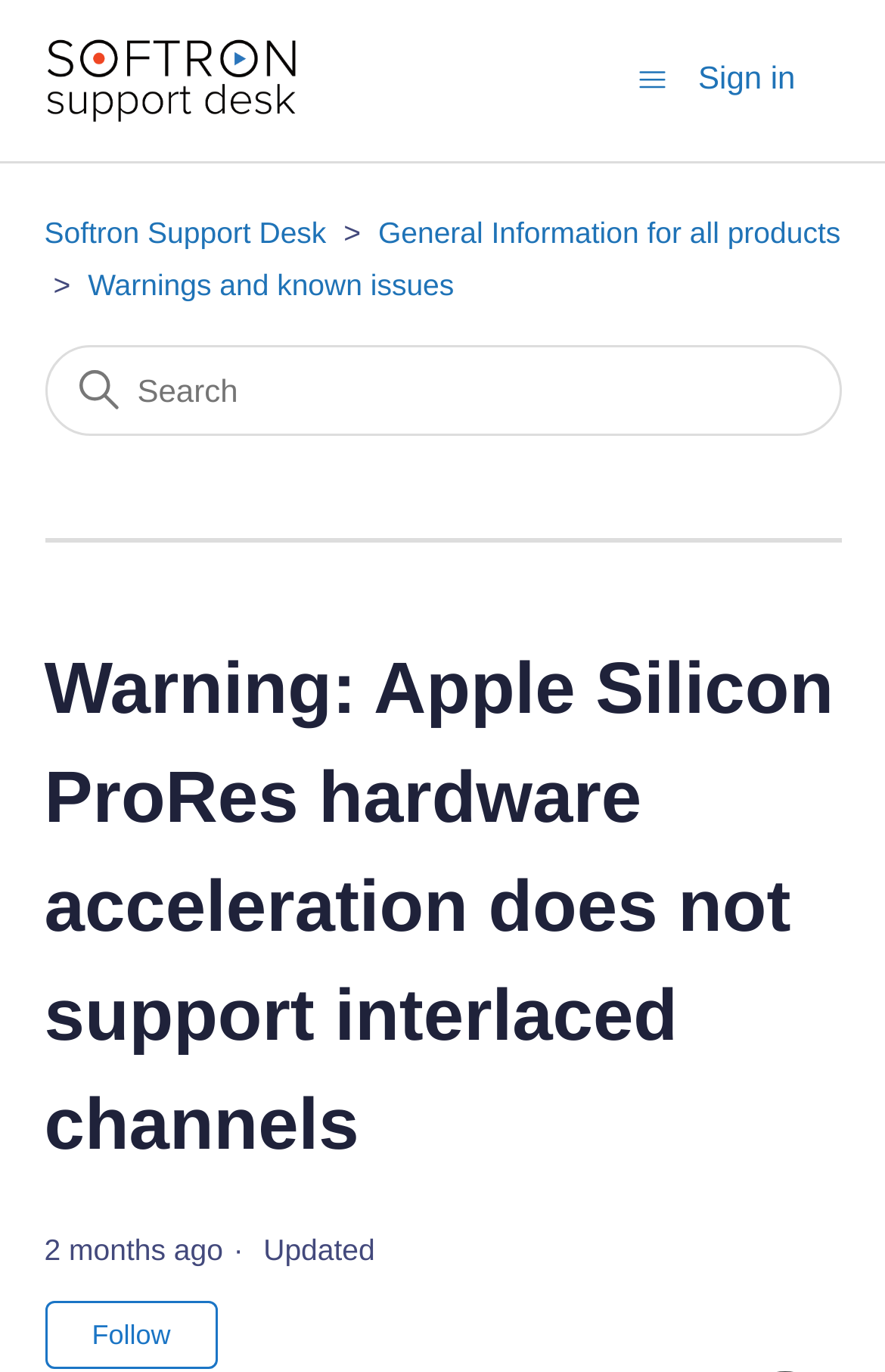From the given element description: "Sign in", find the bounding box for the UI element. Provide the coordinates as four float numbers between 0 and 1, in the order [left, top, right, bottom].

[0.789, 0.04, 0.95, 0.075]